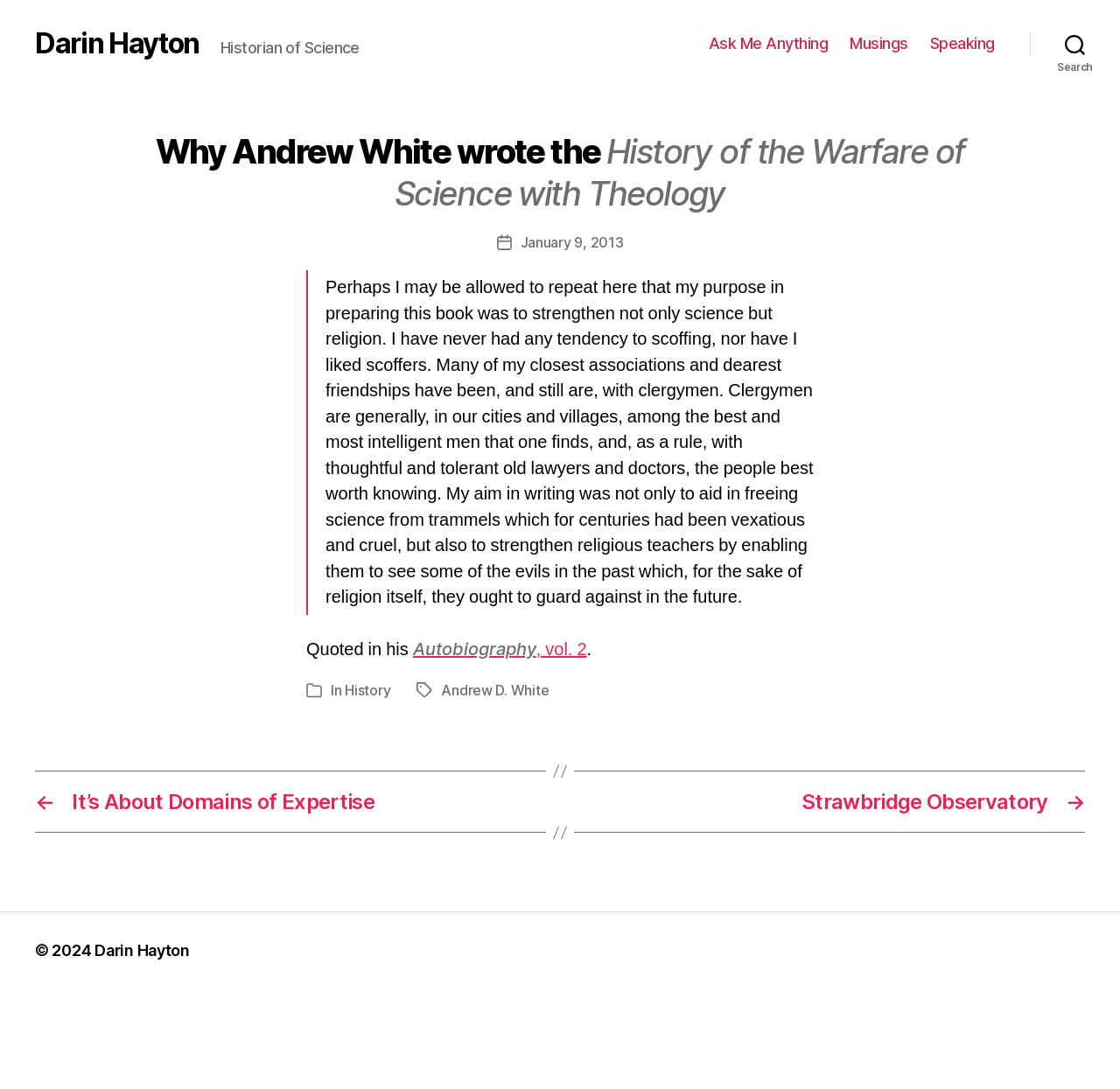Specify the bounding box coordinates of the element's region that should be clicked to achieve the following instruction: "View the next post". The bounding box coordinates consist of four float numbers between 0 and 1, in the format [left, top, right, bottom].

[0.031, 0.725, 0.484, 0.748]